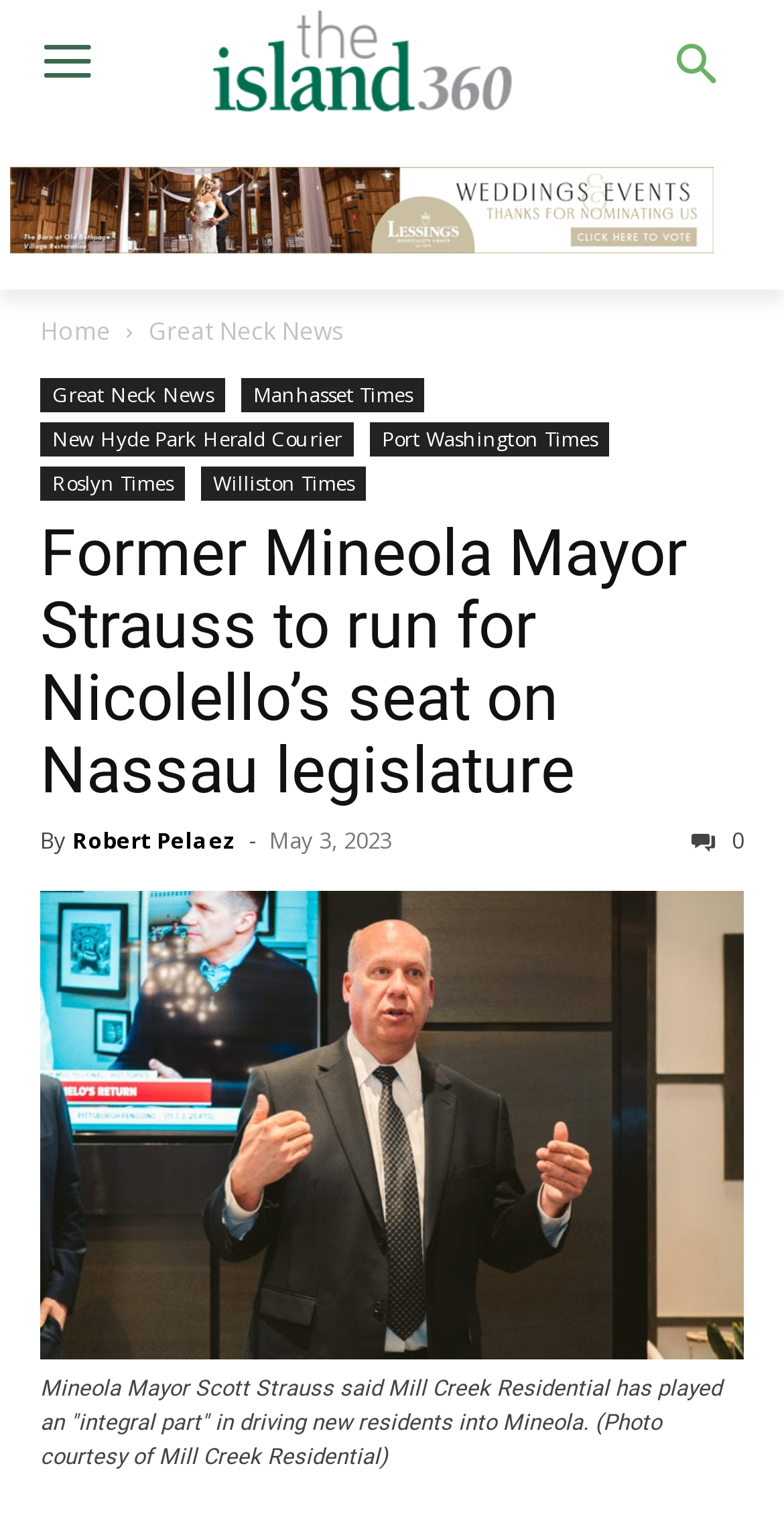What is the name of the former Mineola Mayor?
Answer the question with as much detail as you can, using the image as a reference.

I found the answer by looking at the heading of the webpage, which mentions 'Former Mineola Mayor Strauss to run for Nicolello’s seat on Nassau legislature'. The name 'Scott Strauss' is also mentioned in the figure caption, which provides additional context.